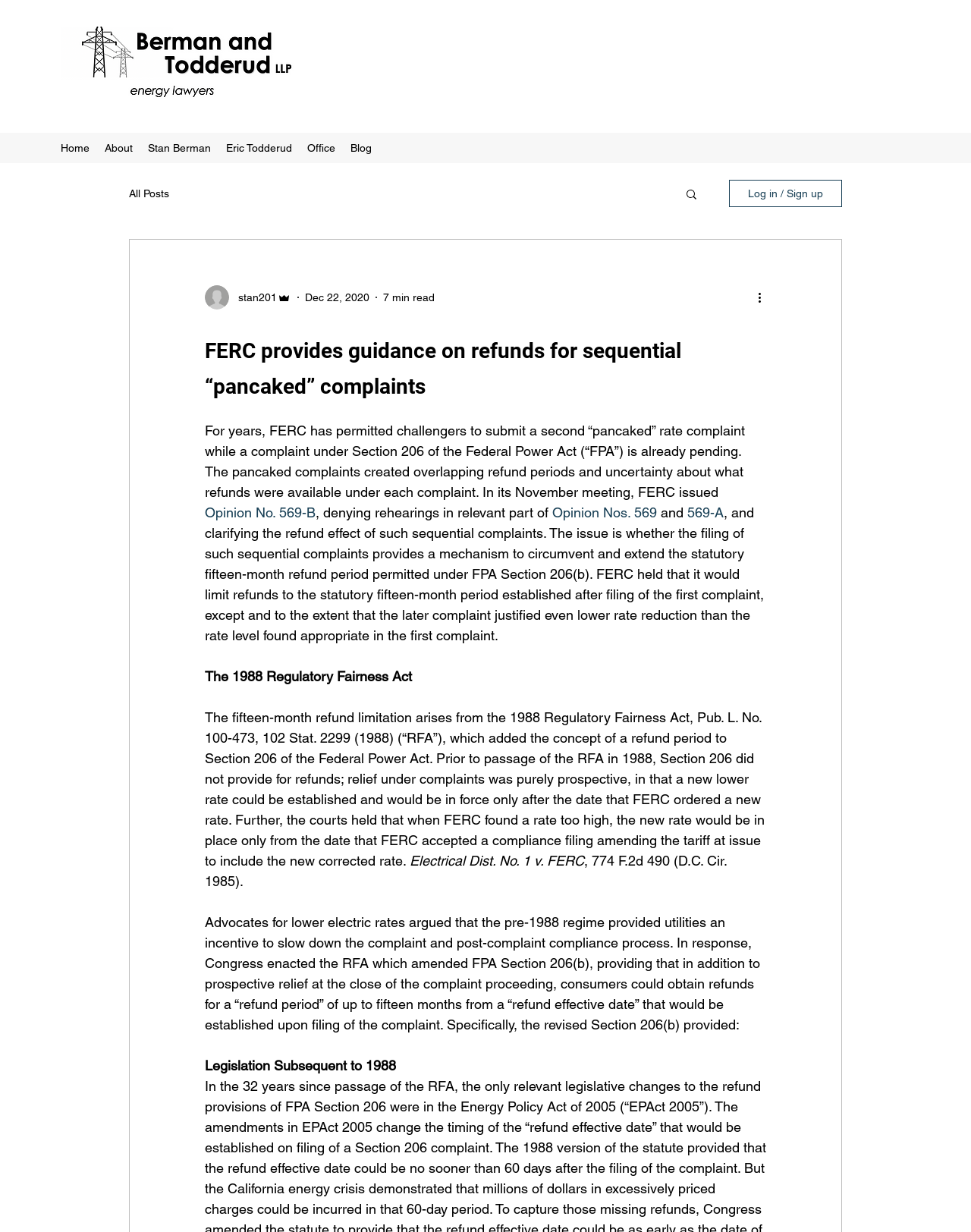Answer this question in one word or a short phrase: What is the date of the blog post?

Dec 22, 2020